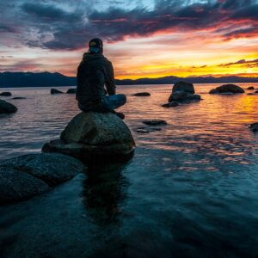Generate a detailed explanation of the scene depicted in the image.

A serene sunset casts a warm glow over a tranquil lakeside scene where a solitary figure sits on a rock, gazing at the shimmering water. The sky is adorned with vibrant hues of orange, pink, and purple, reflecting off the rippling surface of the lake. Surrounding the figure, smooth stones create a natural pathway leading into the water, enhancing the peaceful ambiance. This moment captures the essence of solitude and contemplation, inviting viewers to reflect on the beauty of nature and the simple joys of quiet moments by the water.